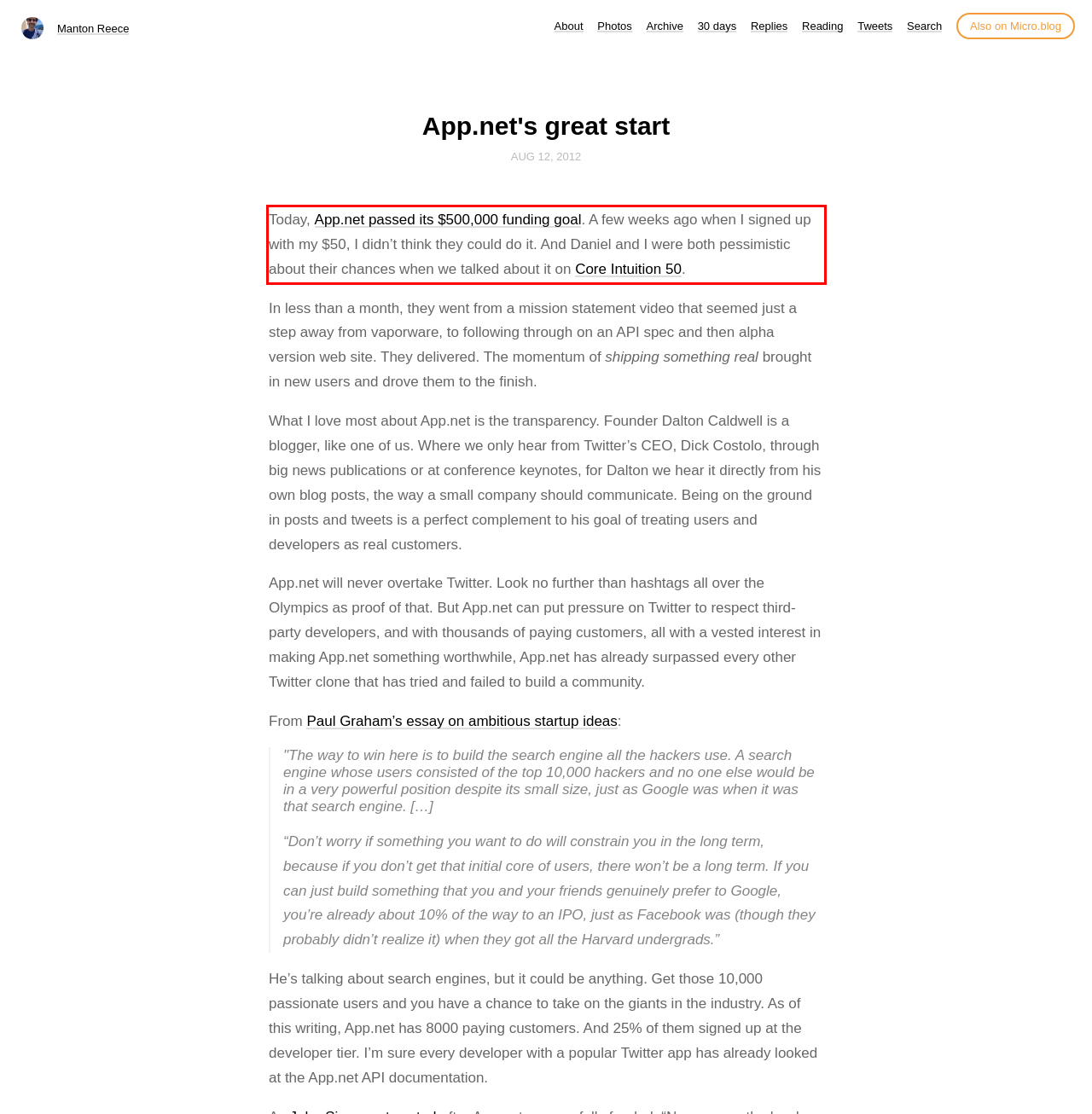The screenshot provided shows a webpage with a red bounding box. Apply OCR to the text within this red bounding box and provide the extracted content.

Today, App.net passed its $500,000 funding goal. A few weeks ago when I signed up with my $50, I didn’t think they could do it. And Daniel and I were both pessimistic about their chances when we talked about it on Core Intuition 50.